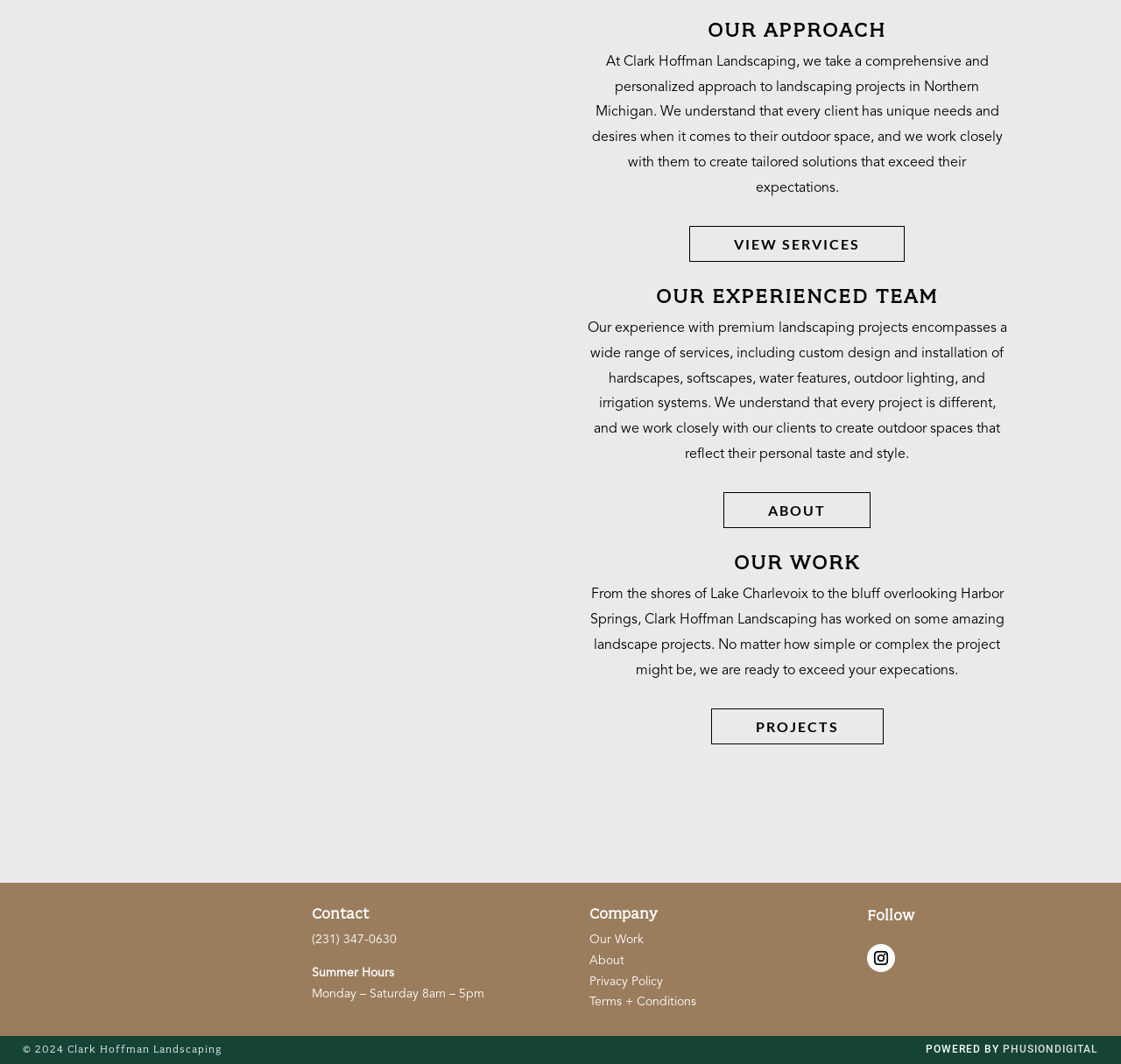Determine the bounding box coordinates for the clickable element to execute this instruction: "Contact us". Provide the coordinates as four float numbers between 0 and 1, i.e., [left, top, right, bottom].

[0.278, 0.851, 0.474, 0.874]